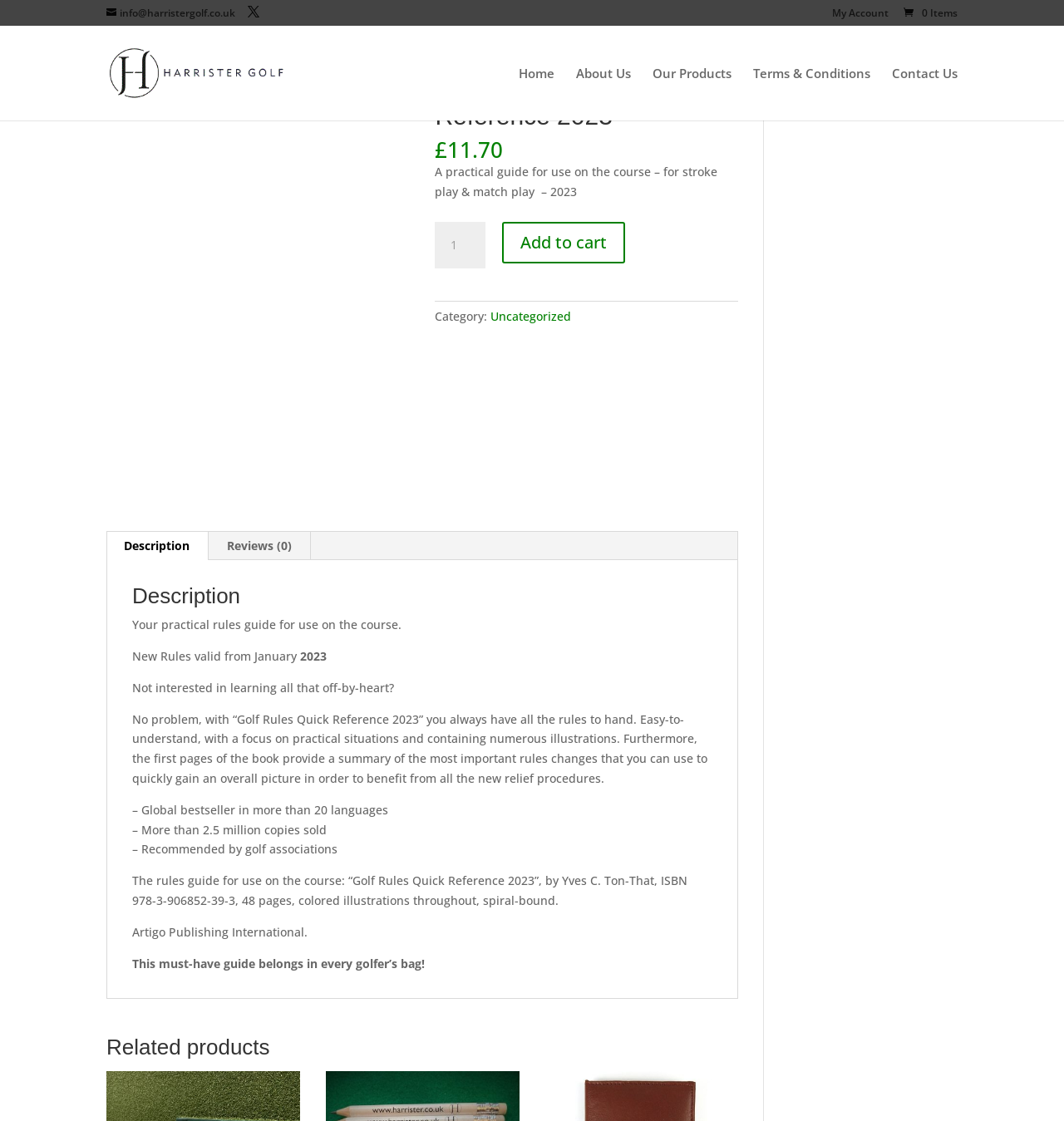Please mark the bounding box coordinates of the area that should be clicked to carry out the instruction: "View product description".

[0.099, 0.475, 0.195, 0.5]